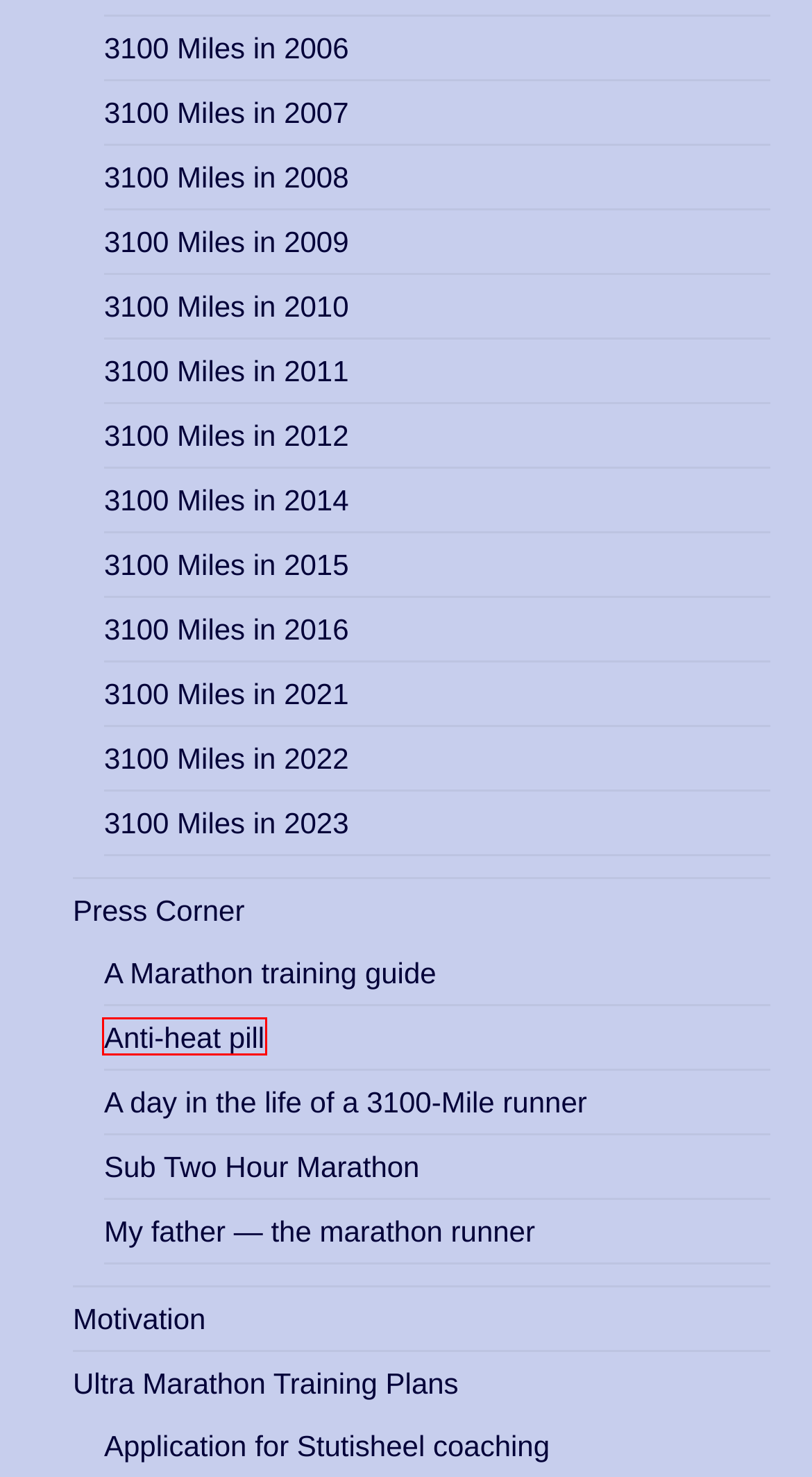You have been given a screenshot of a webpage, where a red bounding box surrounds a UI element. Identify the best matching webpage description for the page that loads after the element in the bounding box is clicked. Options include:
A. Anti-heat pill | Lebedev.run | Official site of Stutisheel Oleg Lebedev
B. 3100 Miles in 2007 | Lebedev.run | Official site of Stutisheel Oleg Lebedev
C. 3100 Miles in 2008 | Lebedev.run | Official site of Stutisheel Oleg Lebedev
D. 3100 Miles in 2006 | Lebedev.run | Official site of Stutisheel Oleg Lebedev
E. My father - the marathon runner | Lebedev.run | Official site of Stutisheel Oleg Lebedev
F. 3100 Miles in 2011 | Lebedev.run | Official site of Stutisheel Oleg Lebedev
G. Application for Stutisheel coaching | Lebedev.run | Official site of Stutisheel Oleg Lebedev
H. 3100 Miles in 2010 | Lebedev.run | Official site of Stutisheel Oleg Lebedev

A